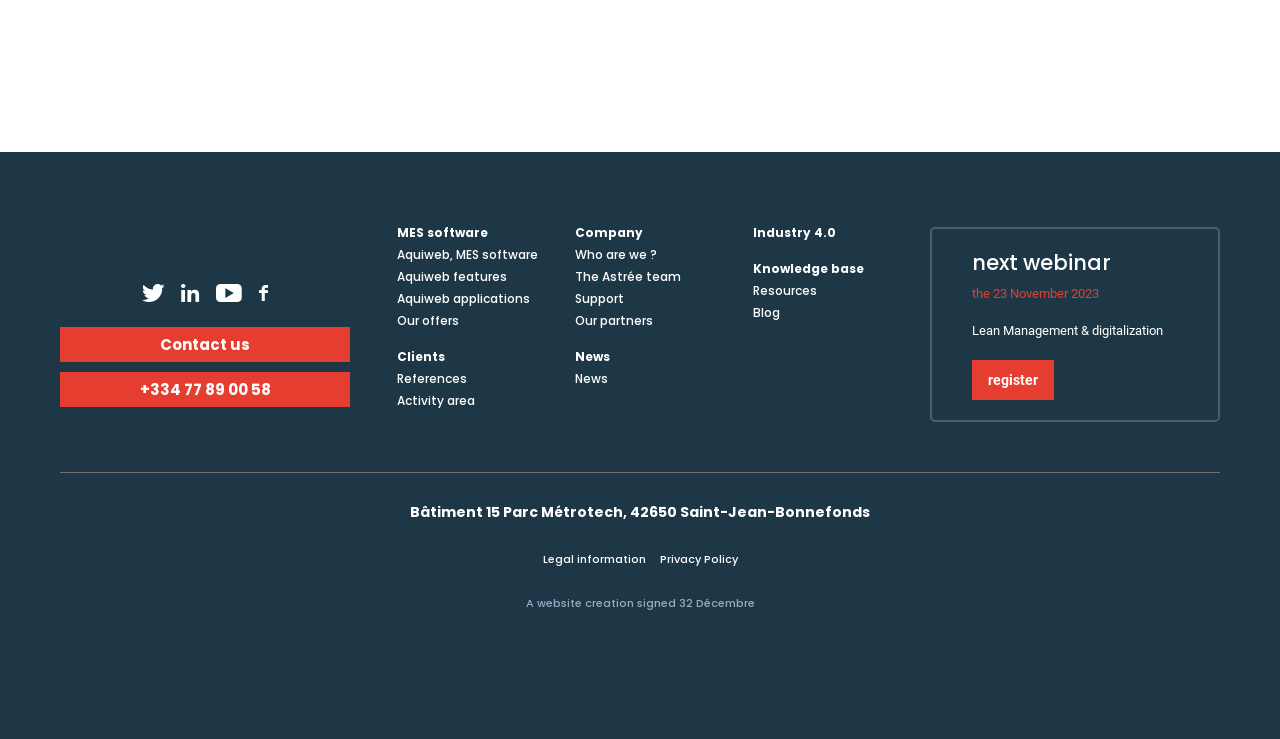What is the name of the MES software?
From the image, provide a succinct answer in one word or a short phrase.

Aquiweb